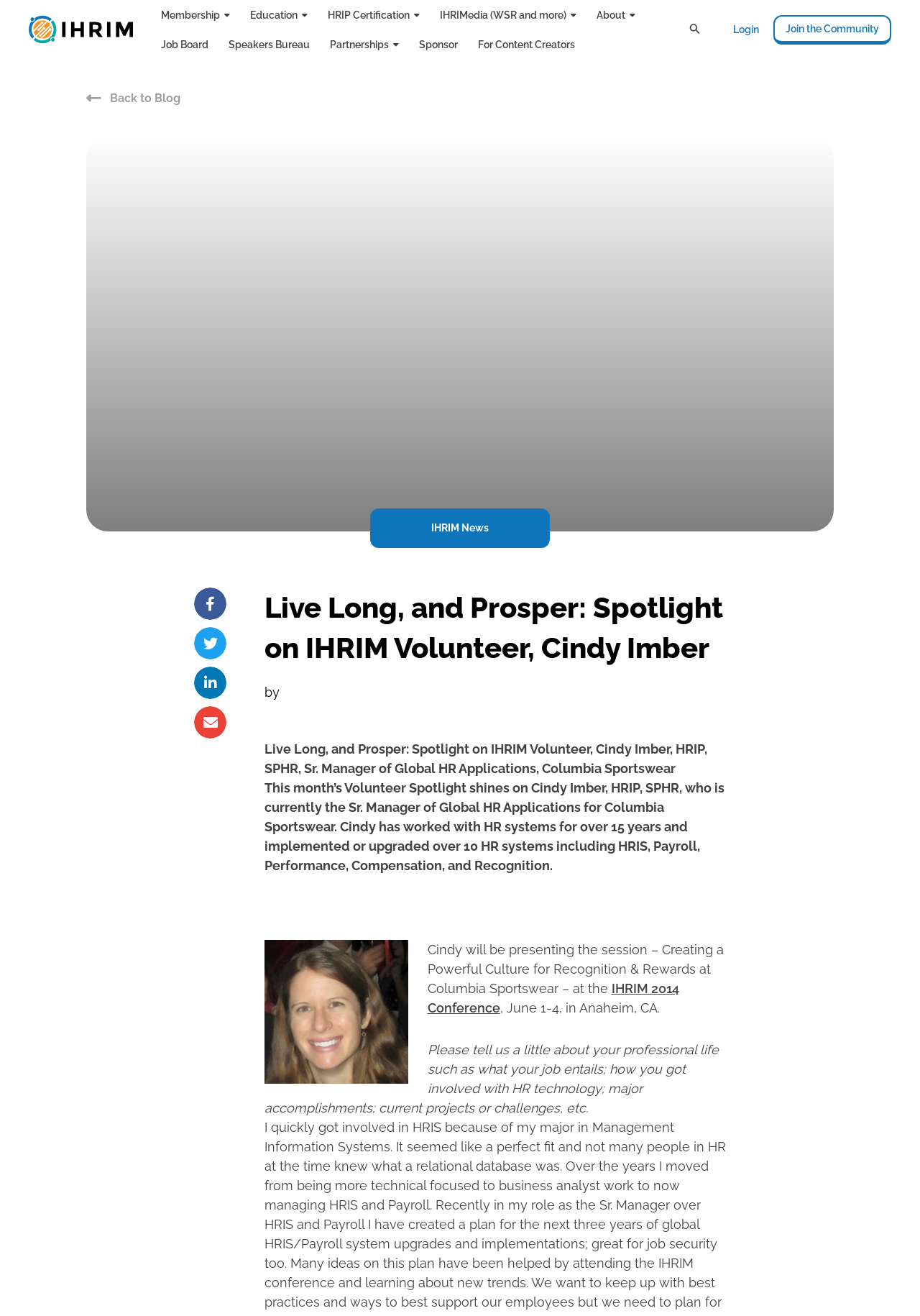What is the name of the conference where Cindy Imber will be presenting?
Please ensure your answer to the question is detailed and covers all necessary aspects.

I found this answer by reading the text that mentions Cindy Imber's upcoming presentation, which states that she will be presenting at the IHRIM 2014 Conference.